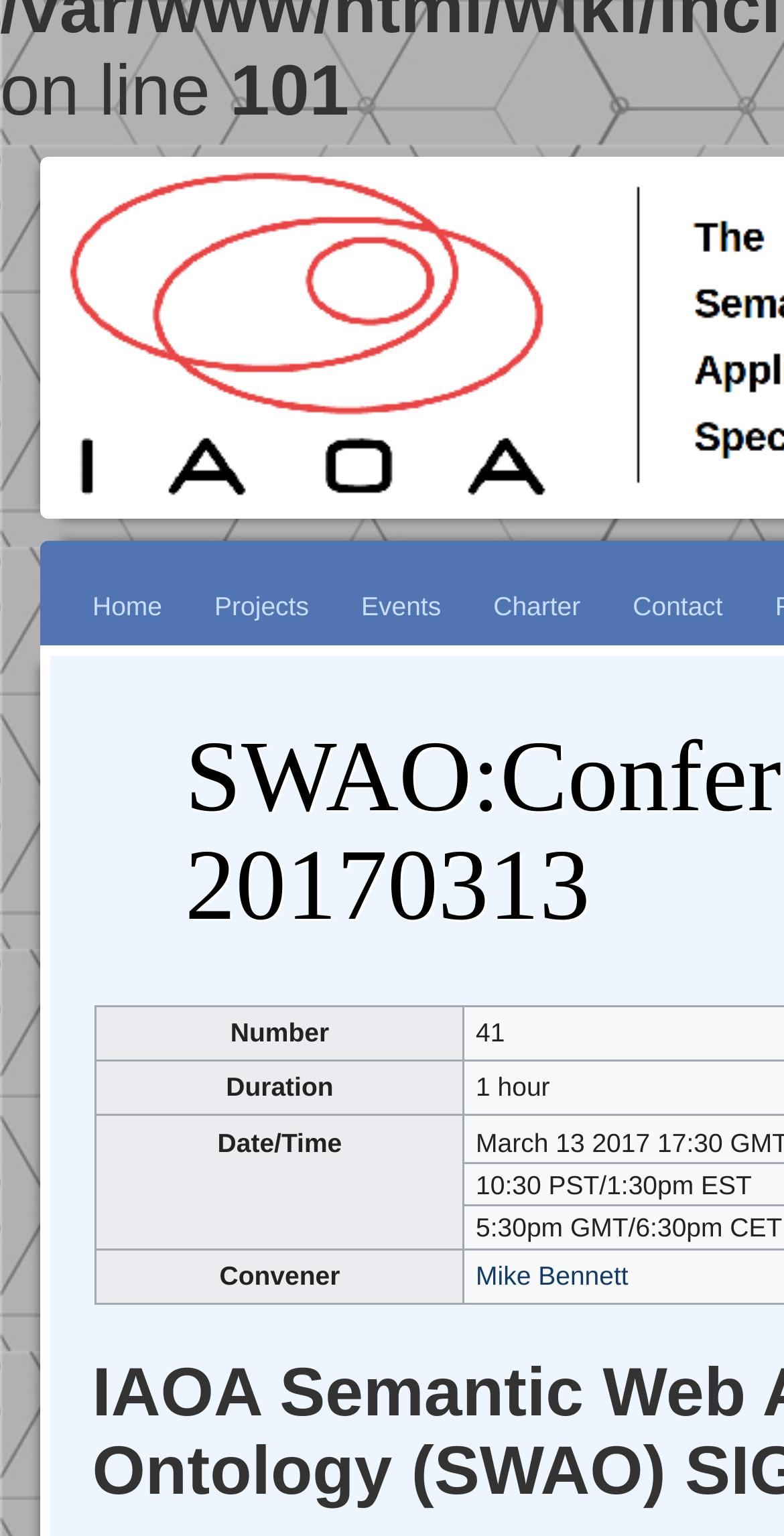How many links are there in the main menu?
Provide a thorough and detailed answer to the question.

I counted the number of link elements below the 'Main menu' heading and found that there are 5 links: 'Home', 'Projects', 'Events', 'Charter', and 'Contact'.